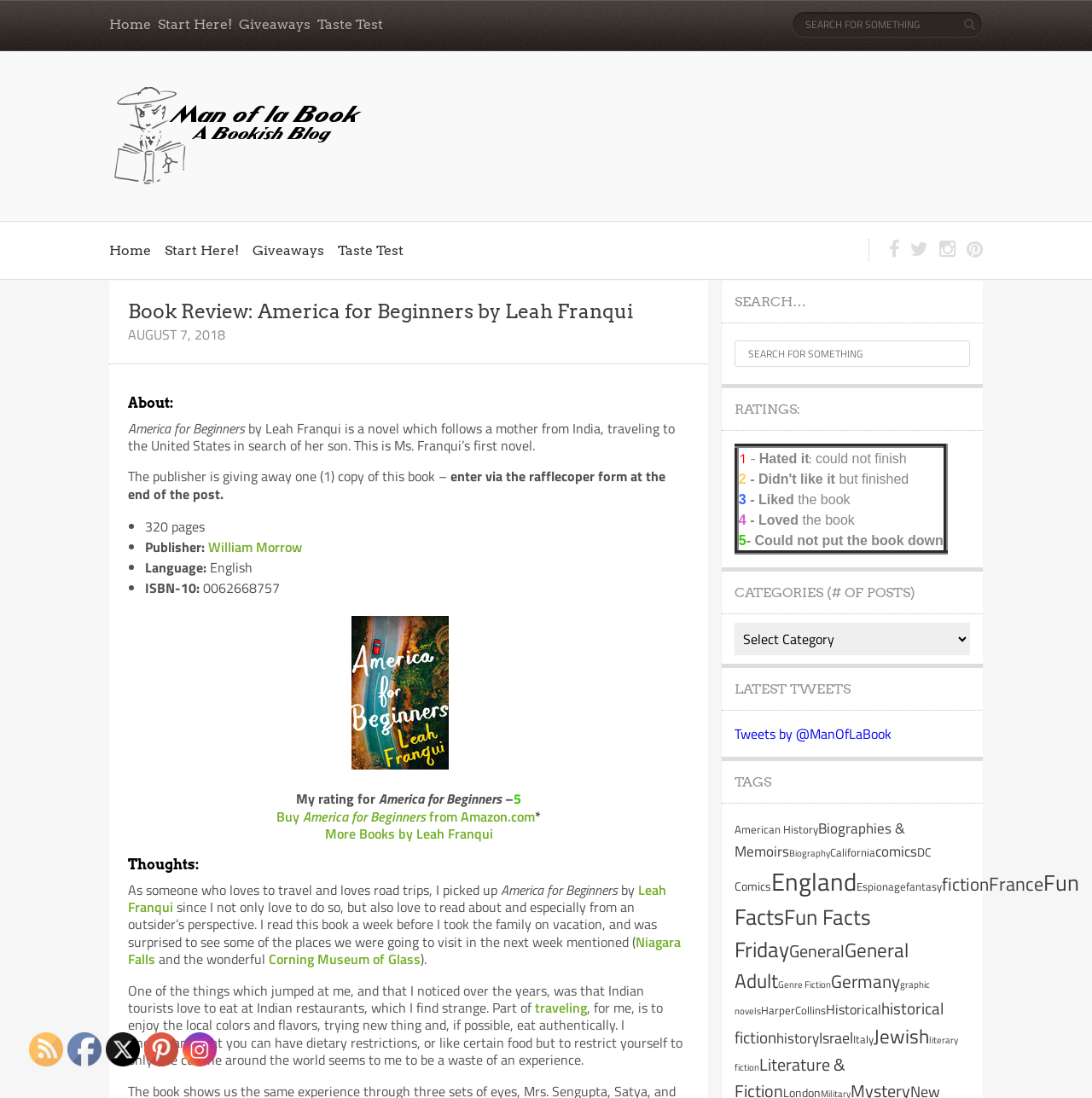Find the bounding box coordinates of the element to click in order to complete the given instruction: "Search for something."

[0.725, 0.01, 0.9, 0.034]